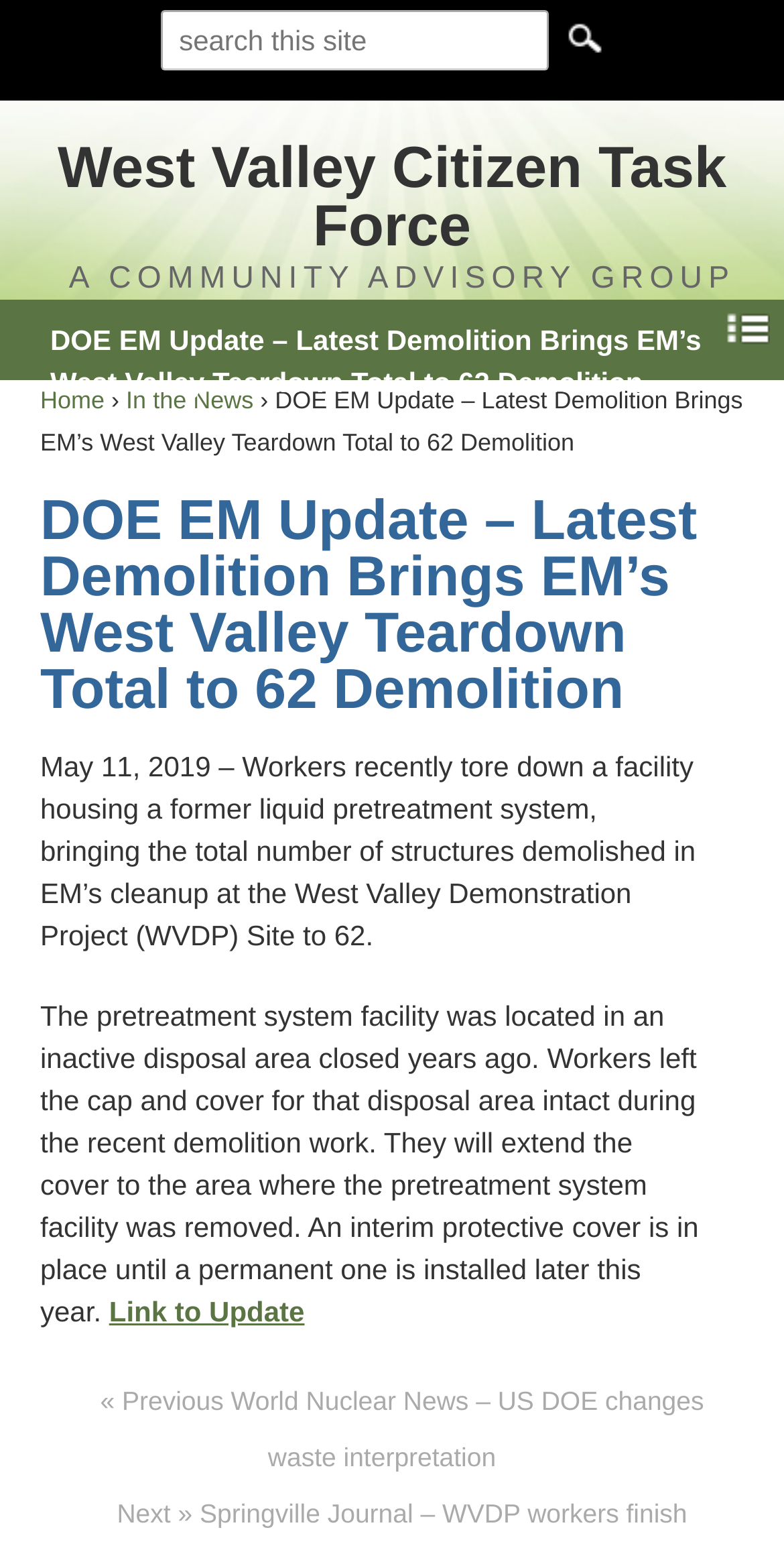Please identify the bounding box coordinates of the clickable region that I should interact with to perform the following instruction: "read latest DOE EM update". The coordinates should be expressed as four float numbers between 0 and 1, i.e., [left, top, right, bottom].

[0.051, 0.317, 0.949, 0.462]